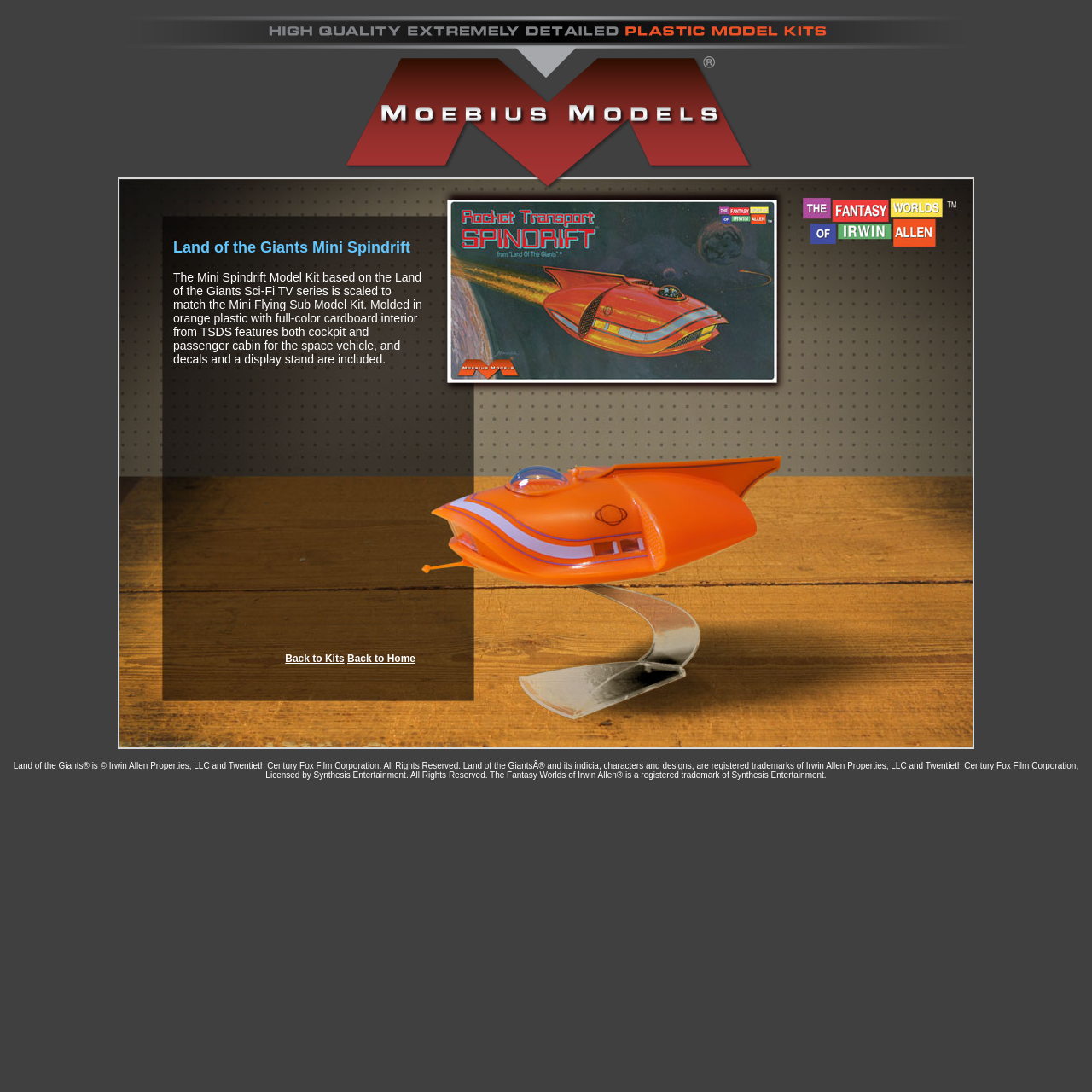Given the element description "Back to Kits" in the screenshot, predict the bounding box coordinates of that UI element.

[0.261, 0.598, 0.315, 0.608]